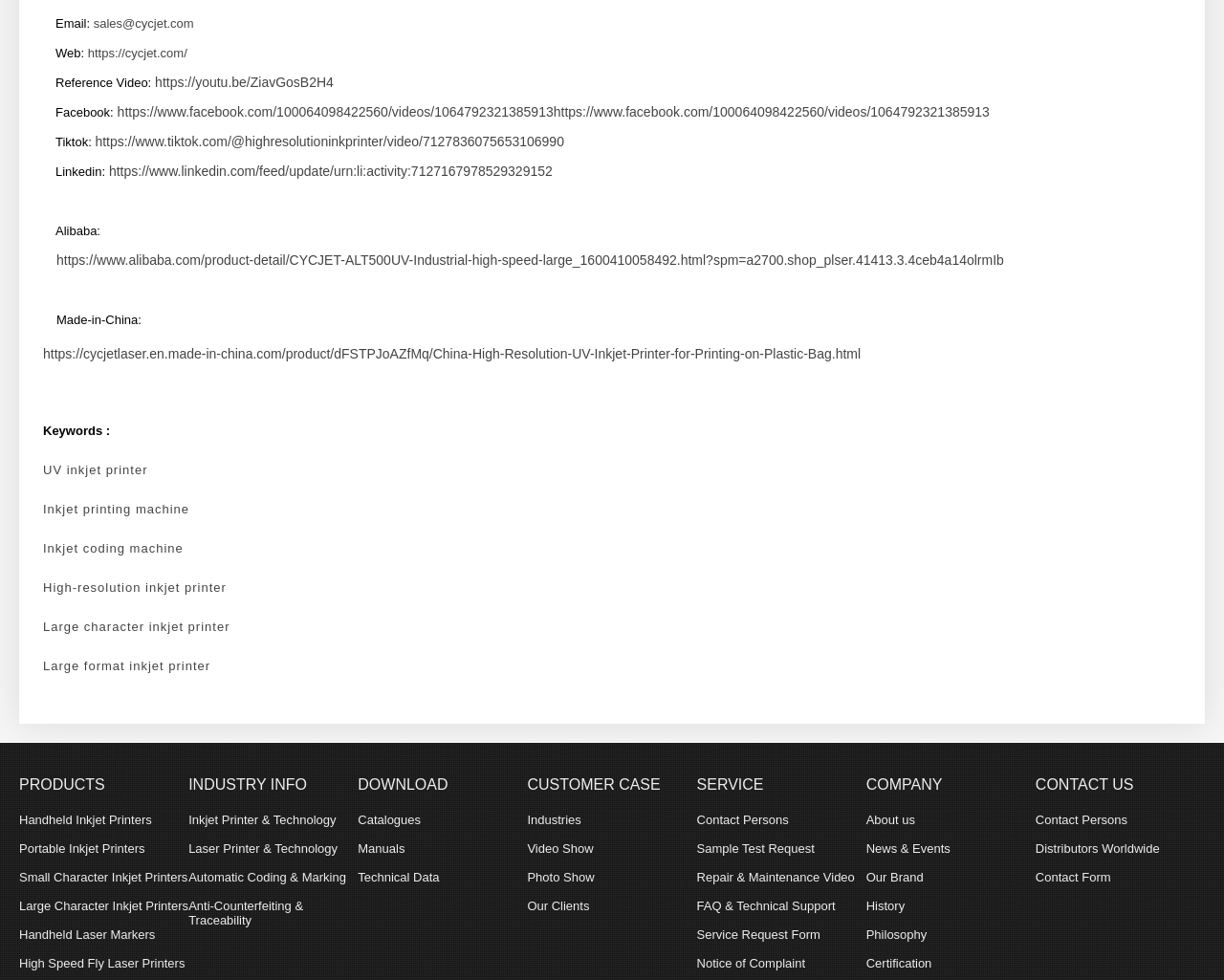Please determine the bounding box coordinates of the element to click on in order to accomplish the following task: "View products". Ensure the coordinates are four float numbers ranging from 0 to 1, i.e., [left, top, right, bottom].

[0.016, 0.793, 0.154, 0.81]